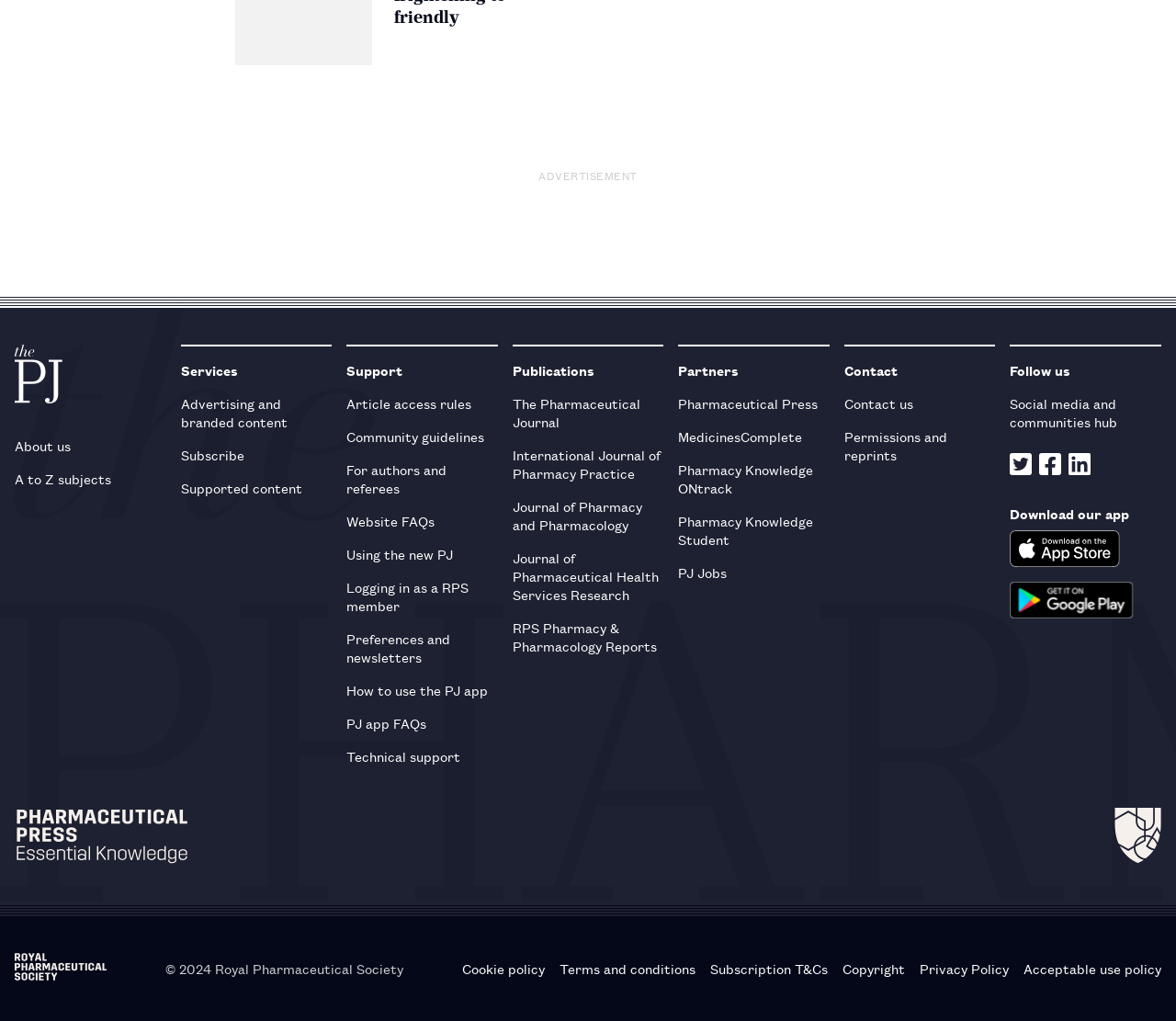Given the element description Advertising and branded content, identify the bounding box coordinates for the UI element on the webpage screenshot. The format should be (top-left x, top-left y, bottom-right x, bottom-right y), with values between 0 and 1.

[0.154, 0.379, 0.282, 0.429]